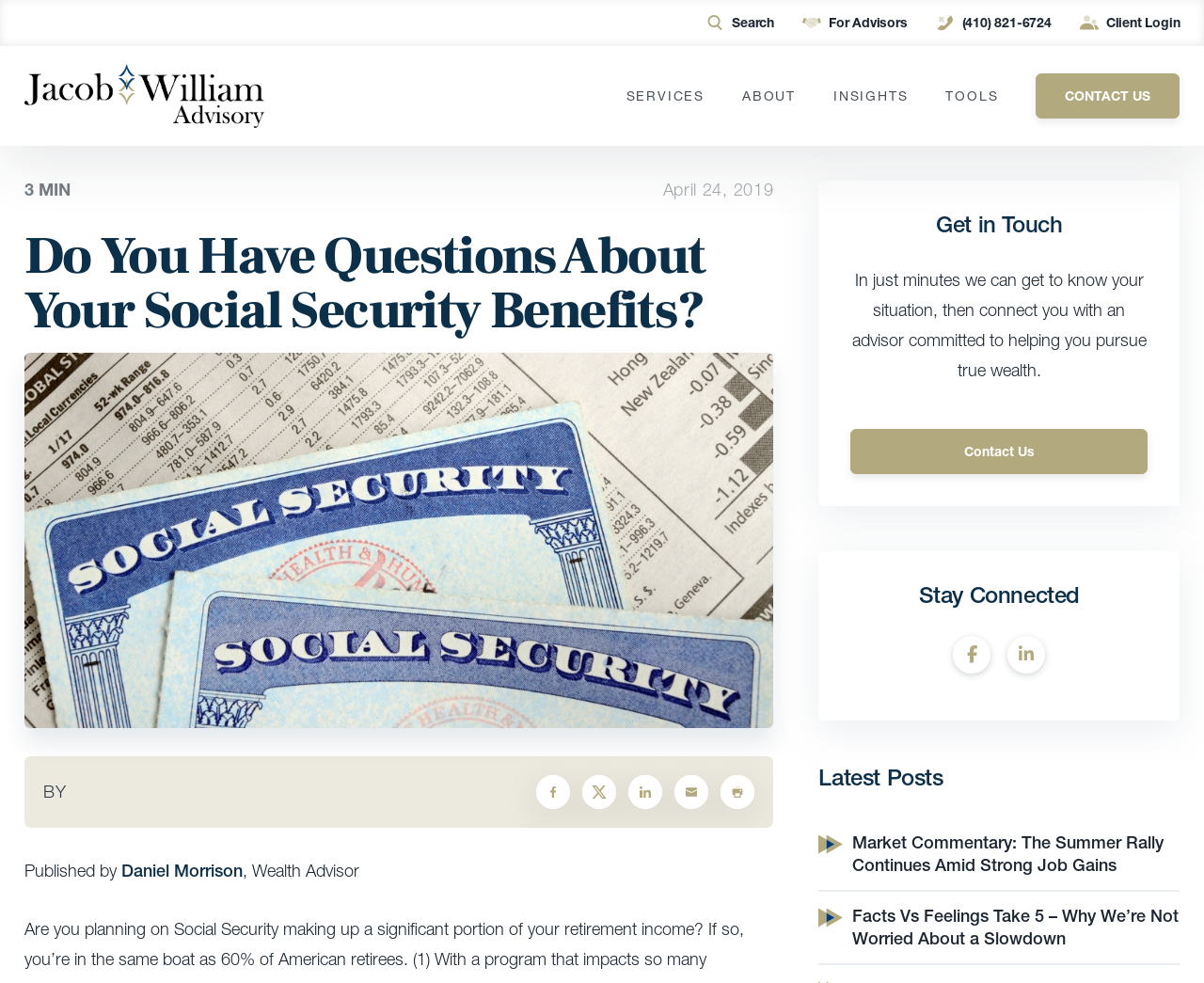Find the bounding box coordinates for the element that must be clicked to complete the instruction: "Call the office". The coordinates should be four float numbers between 0 and 1, indicated as [left, top, right, bottom].

[0.777, 0.0, 0.873, 0.047]